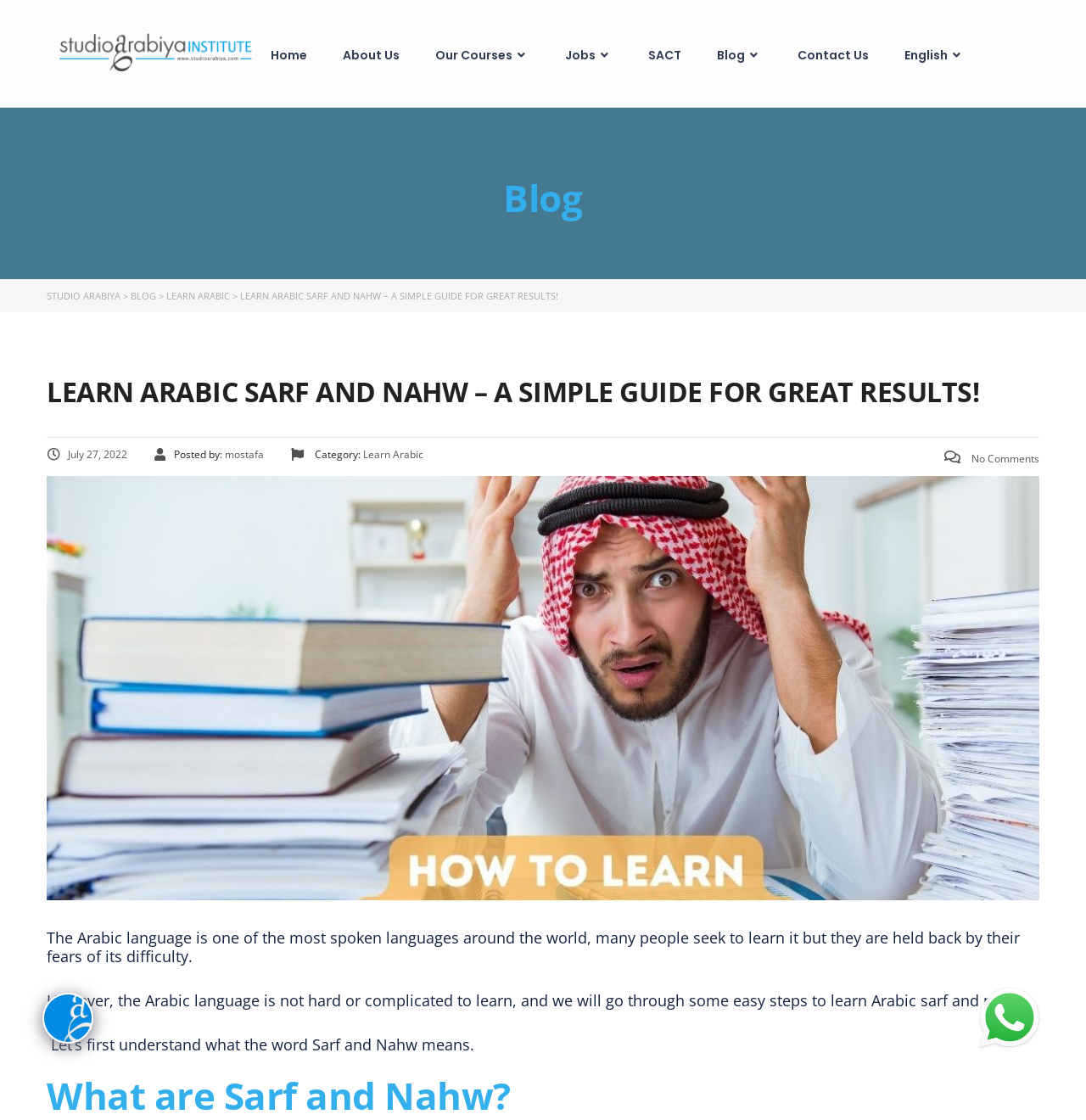Identify the bounding box coordinates of the element to click to follow this instruction: 'Check the latest blog post date'. Ensure the coordinates are four float values between 0 and 1, provided as [left, top, right, bottom].

[0.062, 0.399, 0.117, 0.412]